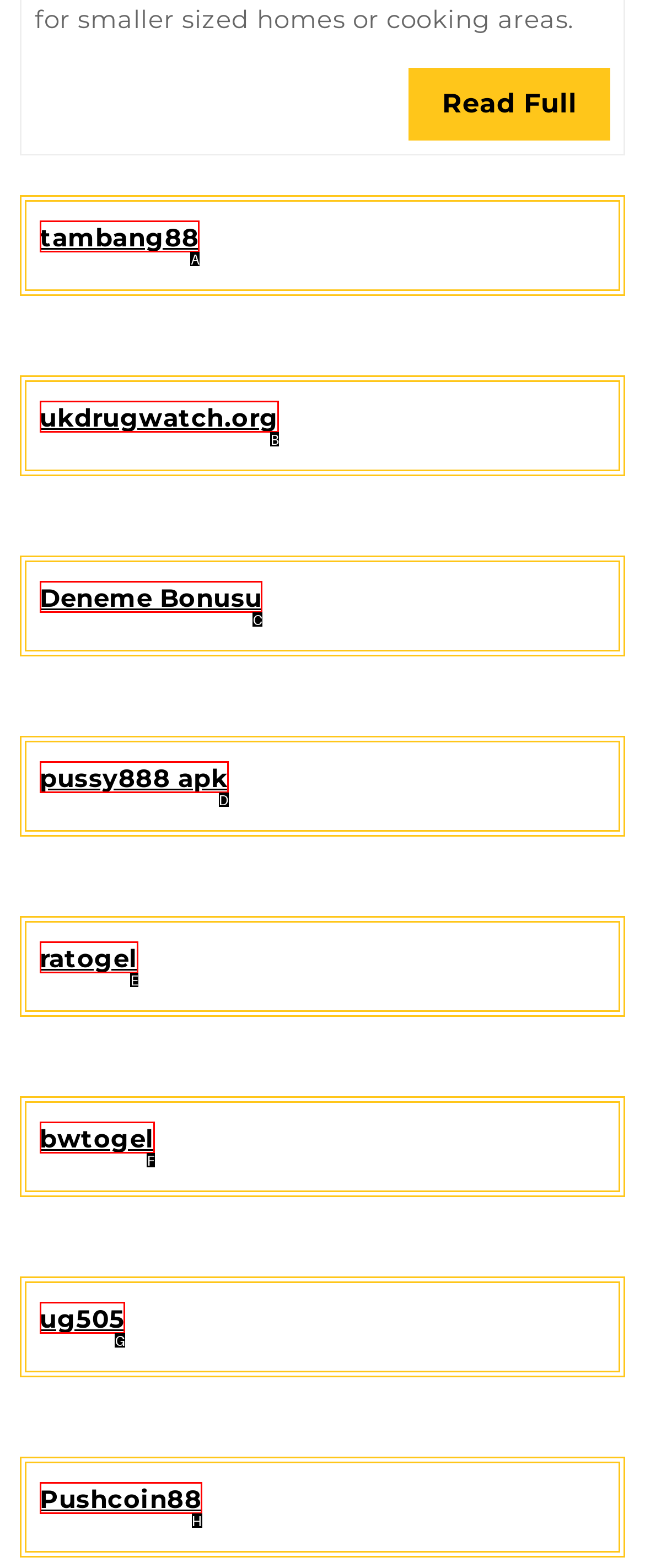Determine which HTML element matches the given description: Deneme Bonusu. Provide the corresponding option's letter directly.

C